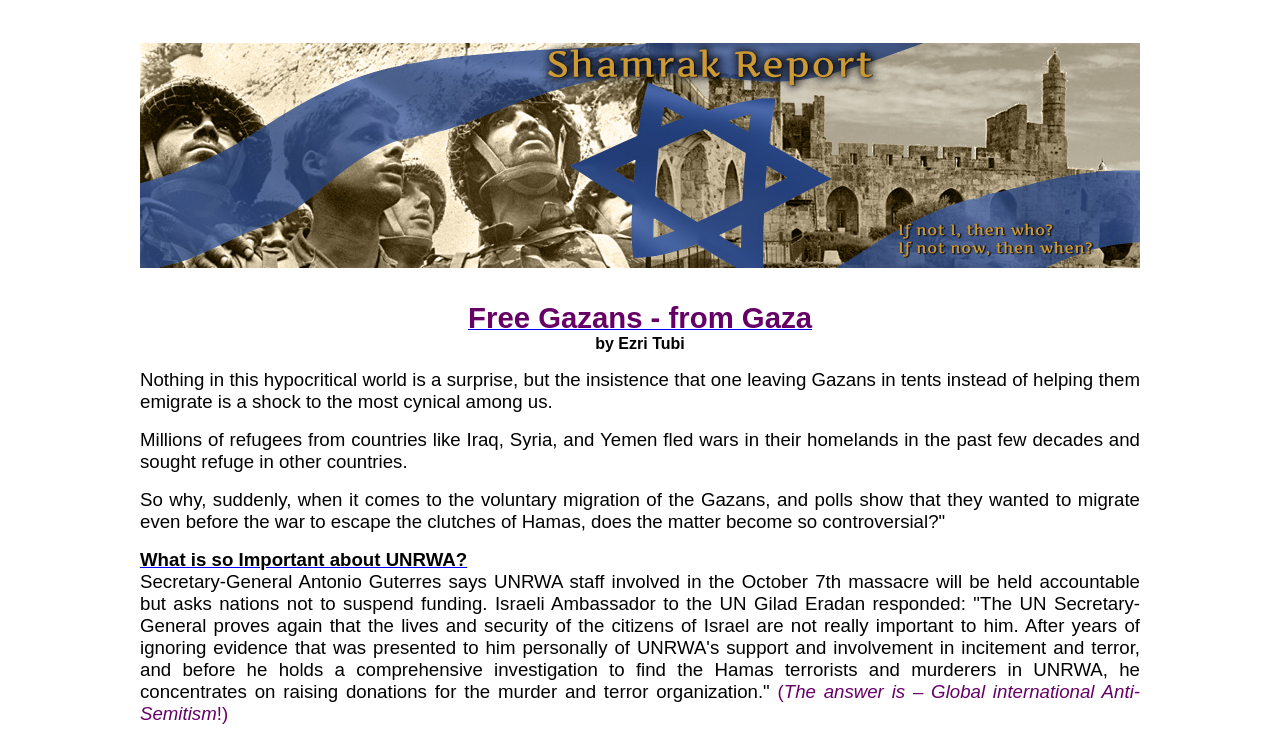Locate the bounding box coordinates of the UI element described by: "Real-time data collection". The bounding box coordinates should consist of four float numbers between 0 and 1, i.e., [left, top, right, bottom].

None